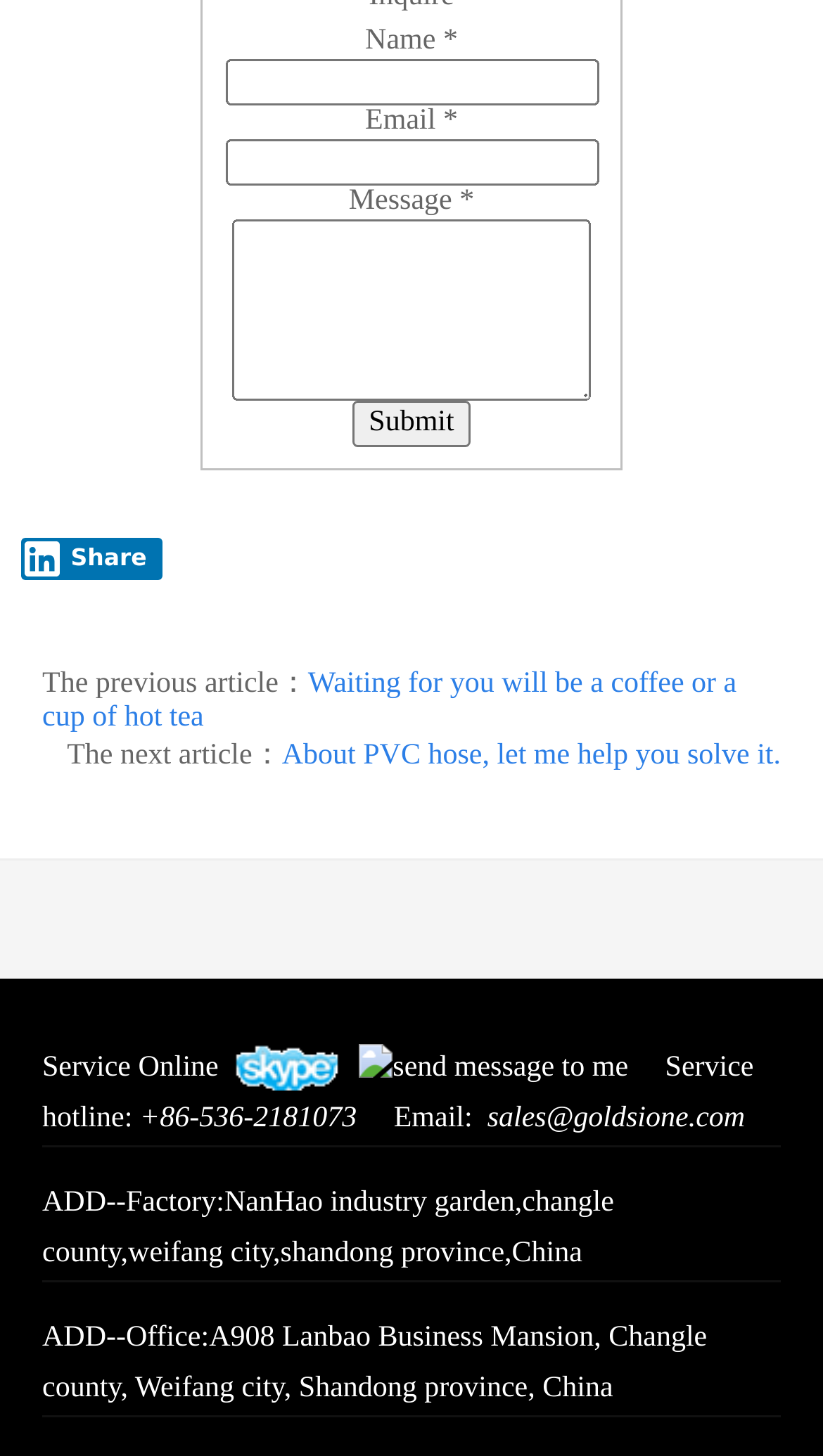Locate the bounding box coordinates of the element to click to perform the following action: 'Type your email'. The coordinates should be given as four float values between 0 and 1, in the form of [left, top, right, bottom].

[0.273, 0.095, 0.727, 0.127]